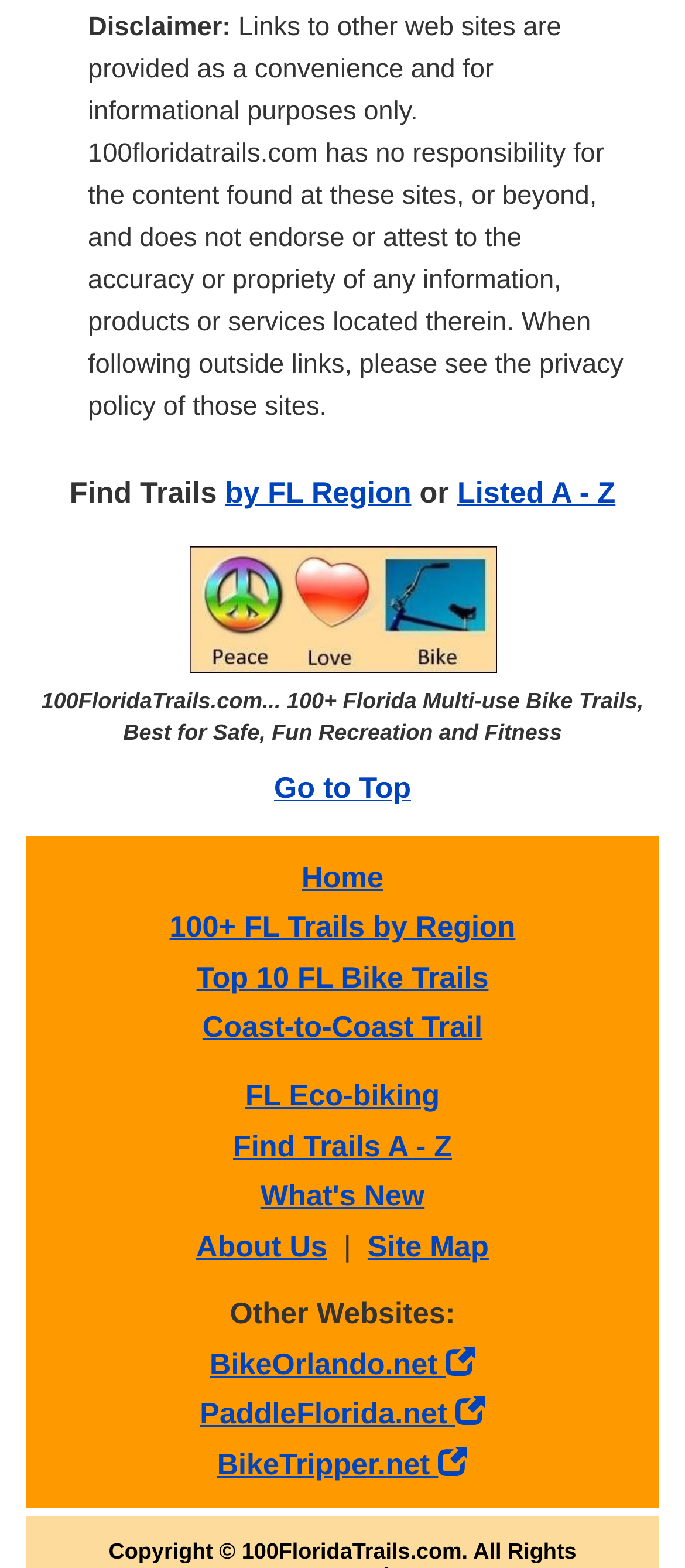Please answer the following question using a single word or phrase: 
What is the main topic of this website?

Florida bike trails